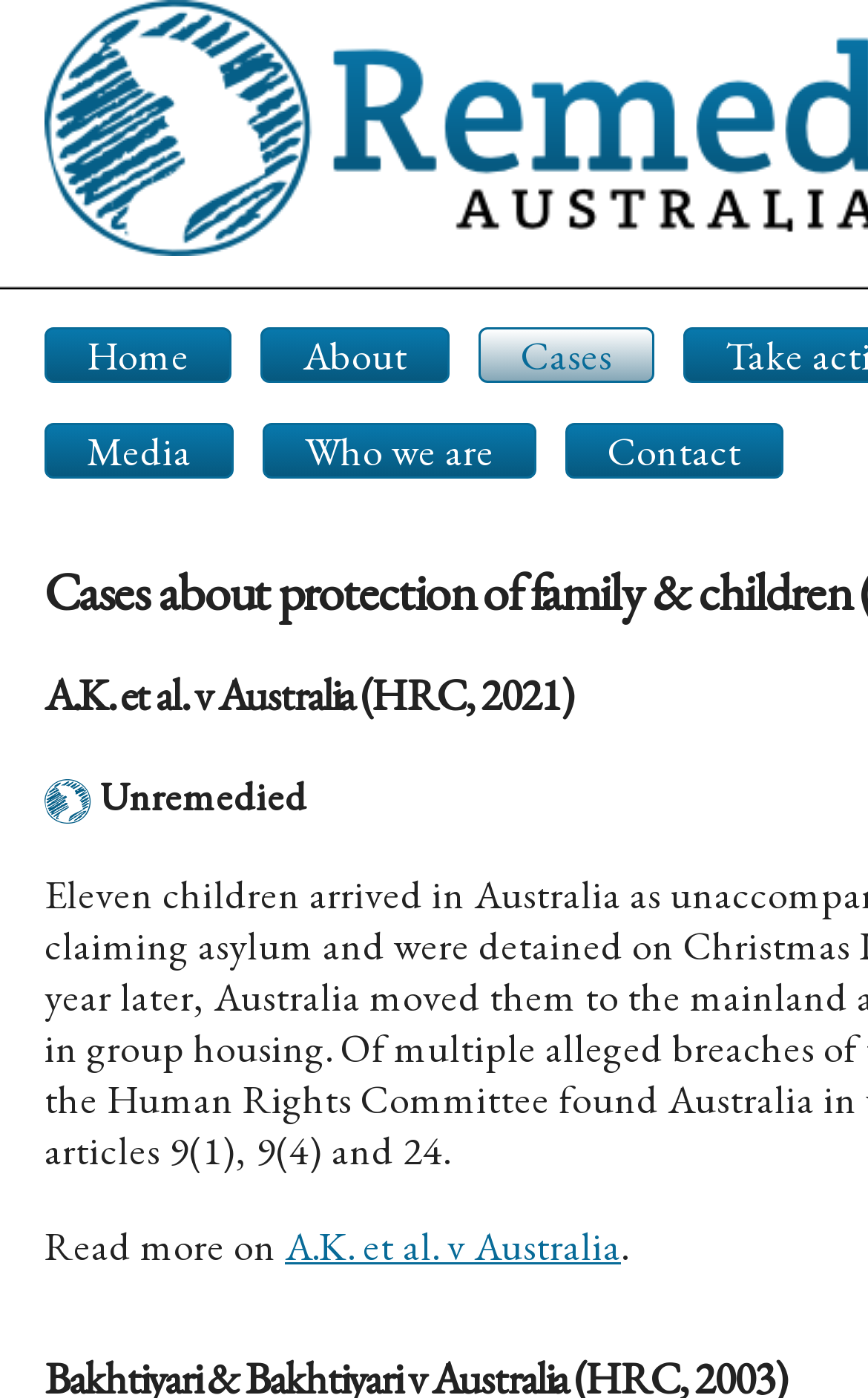Locate and provide the bounding box coordinates for the HTML element that matches this description: "A.K. et al. v Australia".

[0.328, 0.873, 0.715, 0.91]